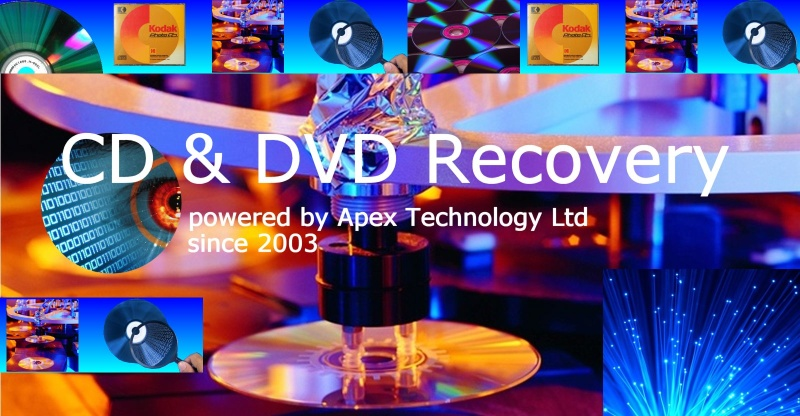What type of media is shown in the image?
Look at the image and construct a detailed response to the question.

The image features various small images of CDs, DVDs, and other recording media surrounding the central text, which suggests that the company deals with optical media and offers services related to preserving and recovering valuable data from these types of media.